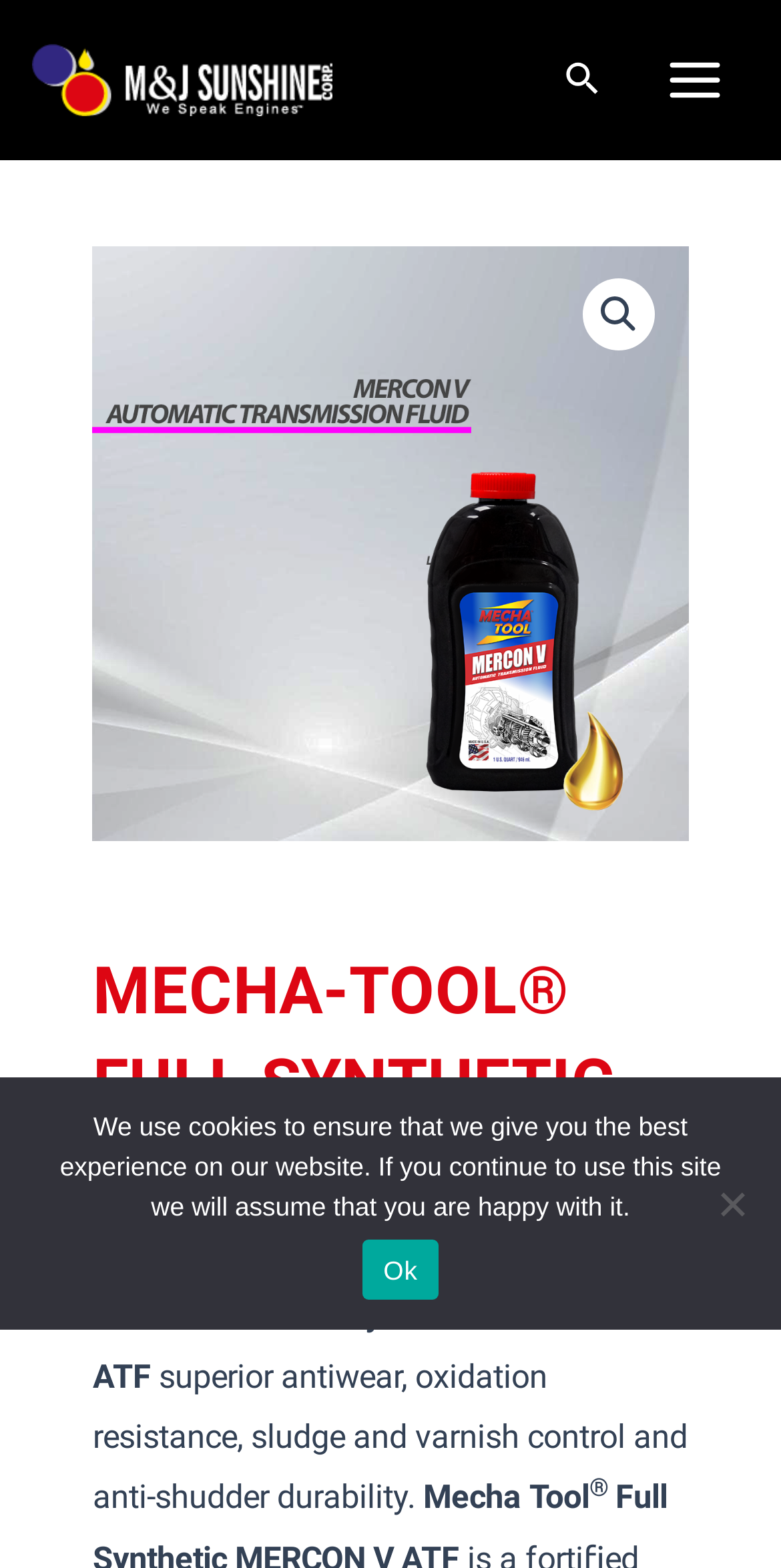Respond concisely with one word or phrase to the following query:
How many images are on the webpage?

4